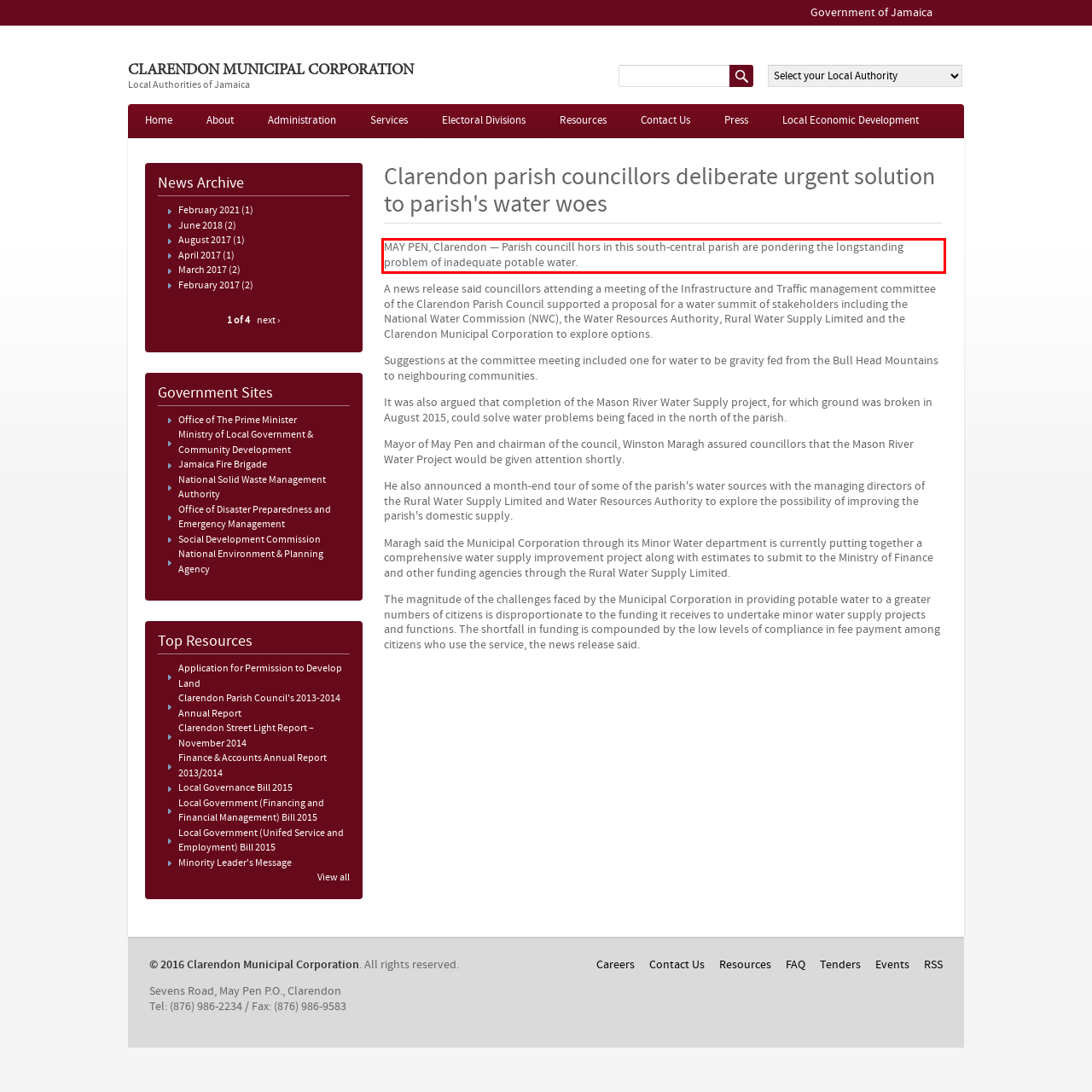There is a UI element on the webpage screenshot marked by a red bounding box. Extract and generate the text content from within this red box.

MAY PEN, Clarendon — Parish councill hors in this south-central parish are pondering the longstanding problem of inadequate potable water.